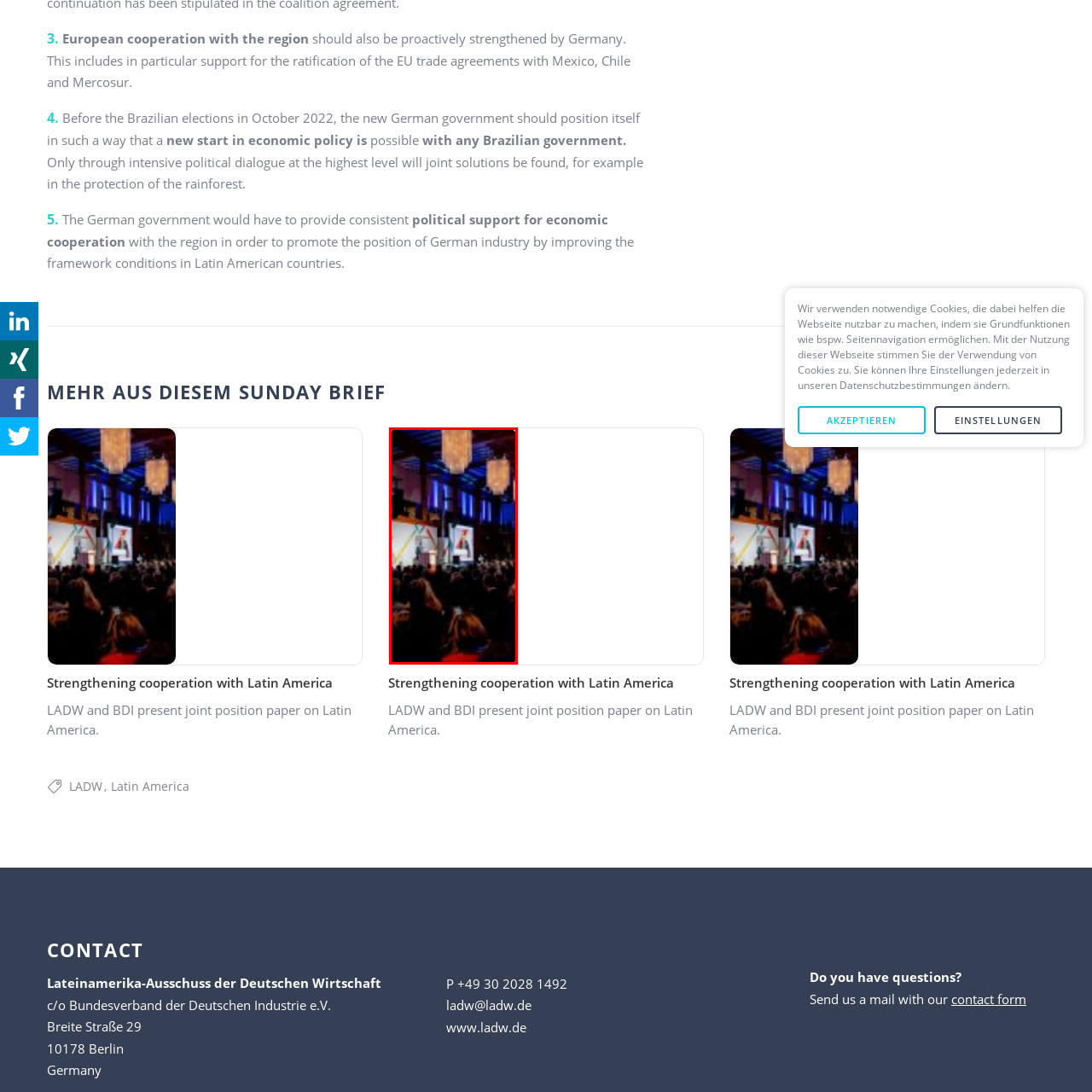Please provide a comprehensive description of the image that is enclosed within the red boundary.

The image captures a vibrant conference scene at the Latin America-Caribbean Conference, featuring Minister Maas, who stands at a podium delivering an address. The venue is elegantly decorated with large chandeliers illuminating the space, highlighting the modern architectural elements around. A sizeable audience is engaged, with some attendees using their phones to capture moments. Behind the speaker, colorful graphics on the backdrop add a dynamic feel to the setting, emphasizing the conference's focus on international cooperation. This gathering reflects a commitment to strengthening ties between Germany and Latin America, underscoring key discussions on economic policies and collaborative efforts.